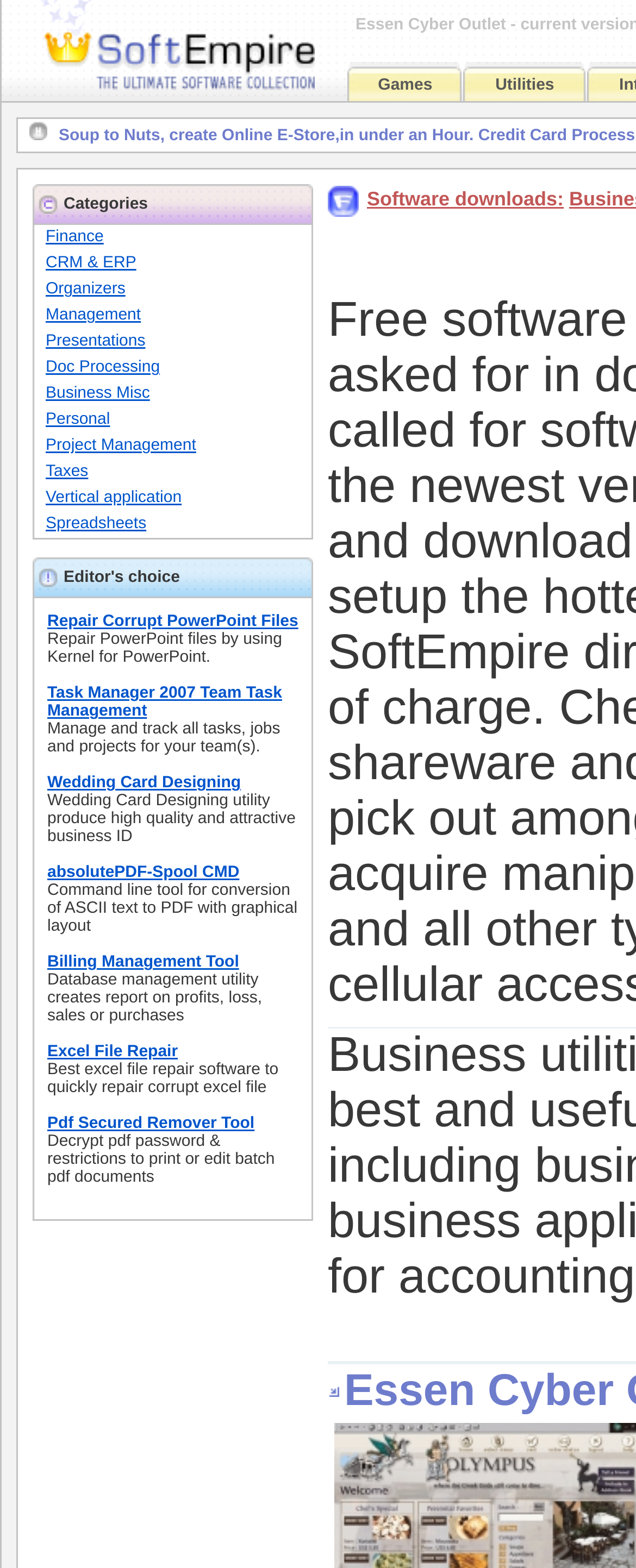Please identify the bounding box coordinates of the region to click in order to complete the task: "Browse the 'Utilities' category". The coordinates must be four float numbers between 0 and 1, specified as [left, top, right, bottom].

[0.779, 0.049, 0.871, 0.06]